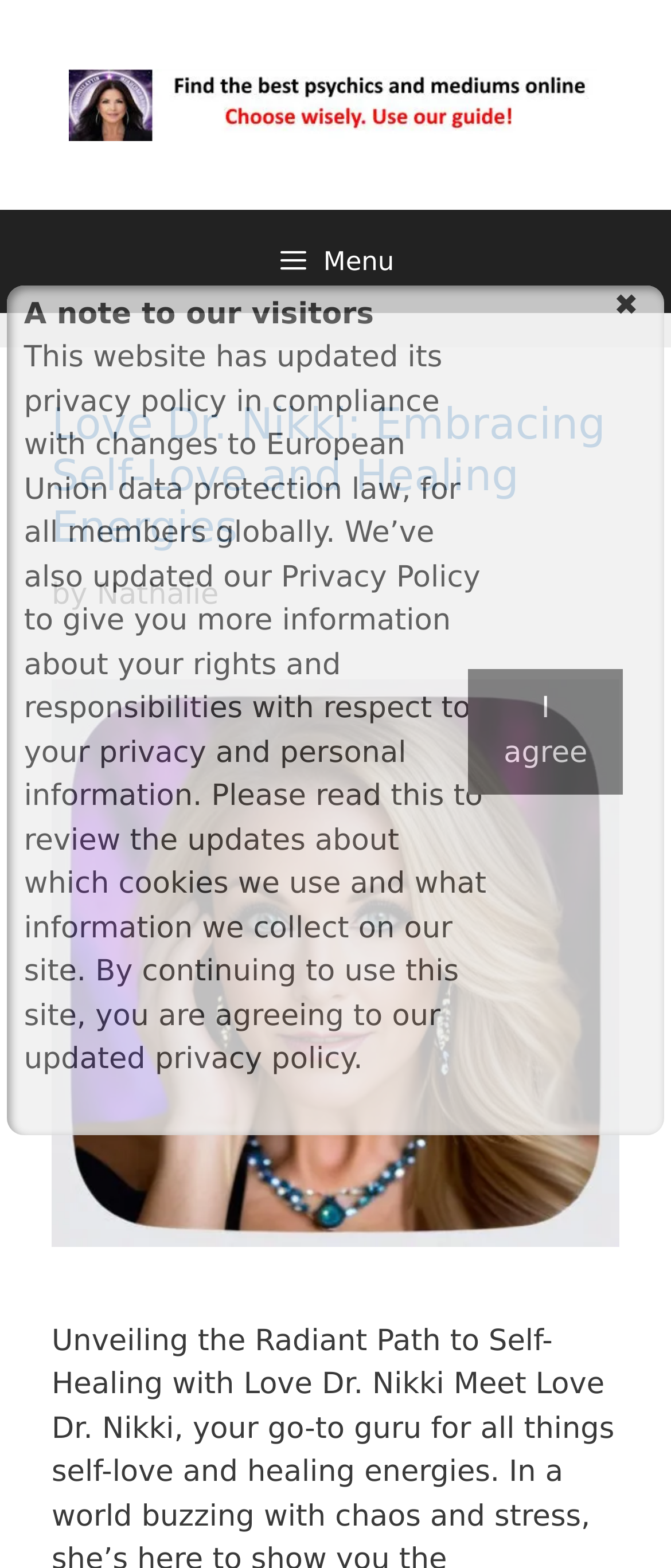Using the provided element description, identify the bounding box coordinates as (top-left x, top-left y, bottom-right x, bottom-right y). Ensure all values are between 0 and 1. Description: Nathalie

[0.144, 0.368, 0.326, 0.39]